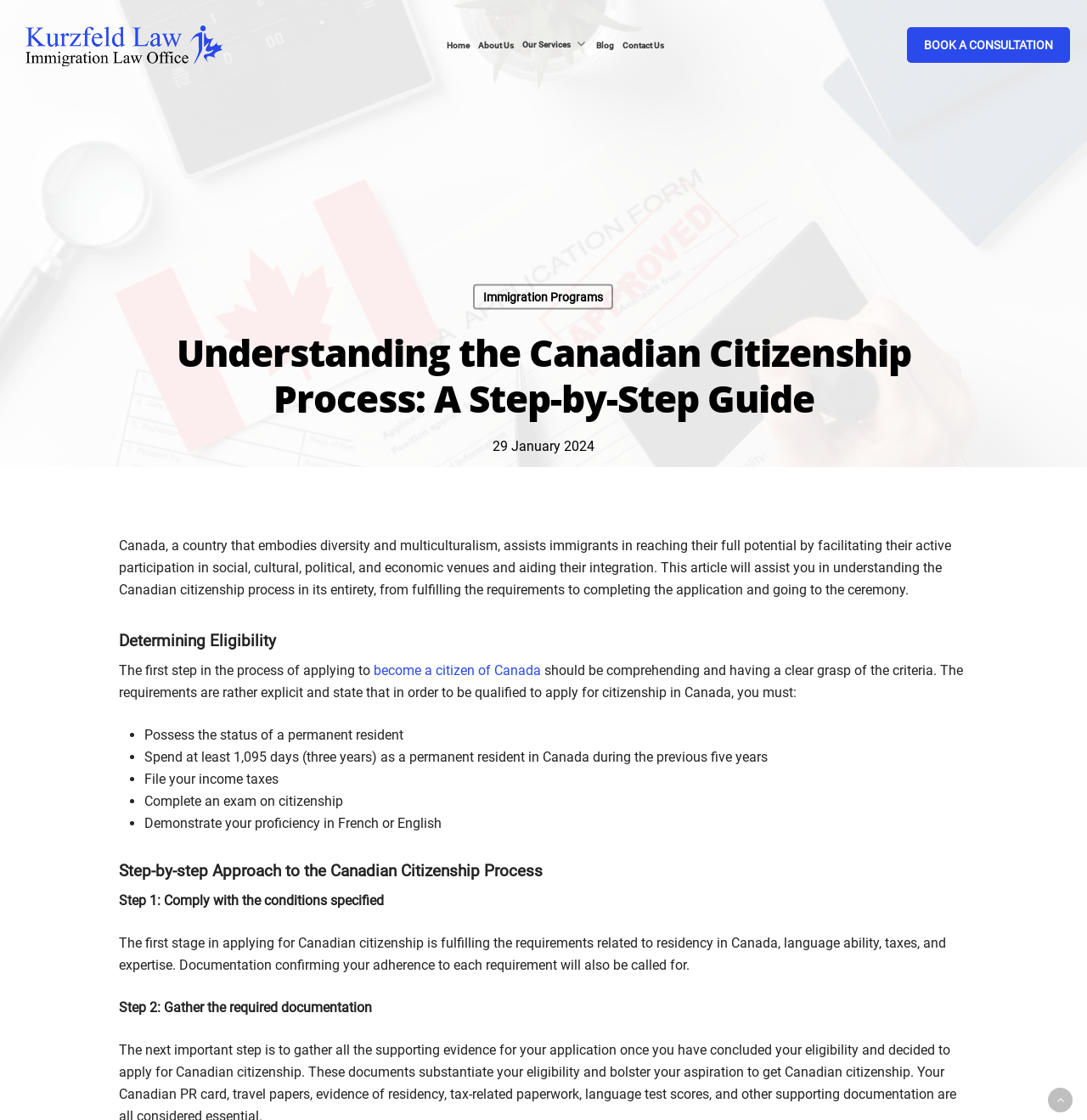Generate the text content of the main heading of the webpage.

Understanding the Canadian Citizenship Process: A Step-by-Step Guide